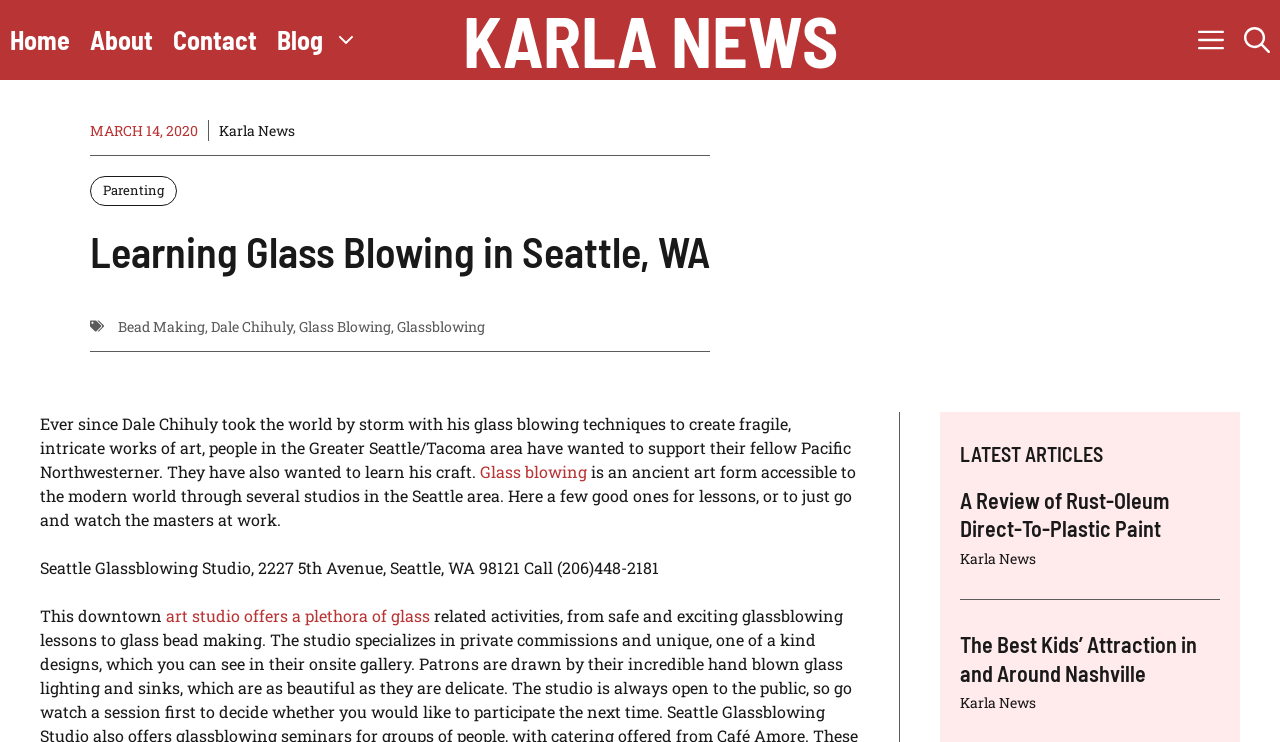What is the date mentioned in the off-canvas panel?
Respond with a short answer, either a single word or a phrase, based on the image.

MARCH 14, 2020